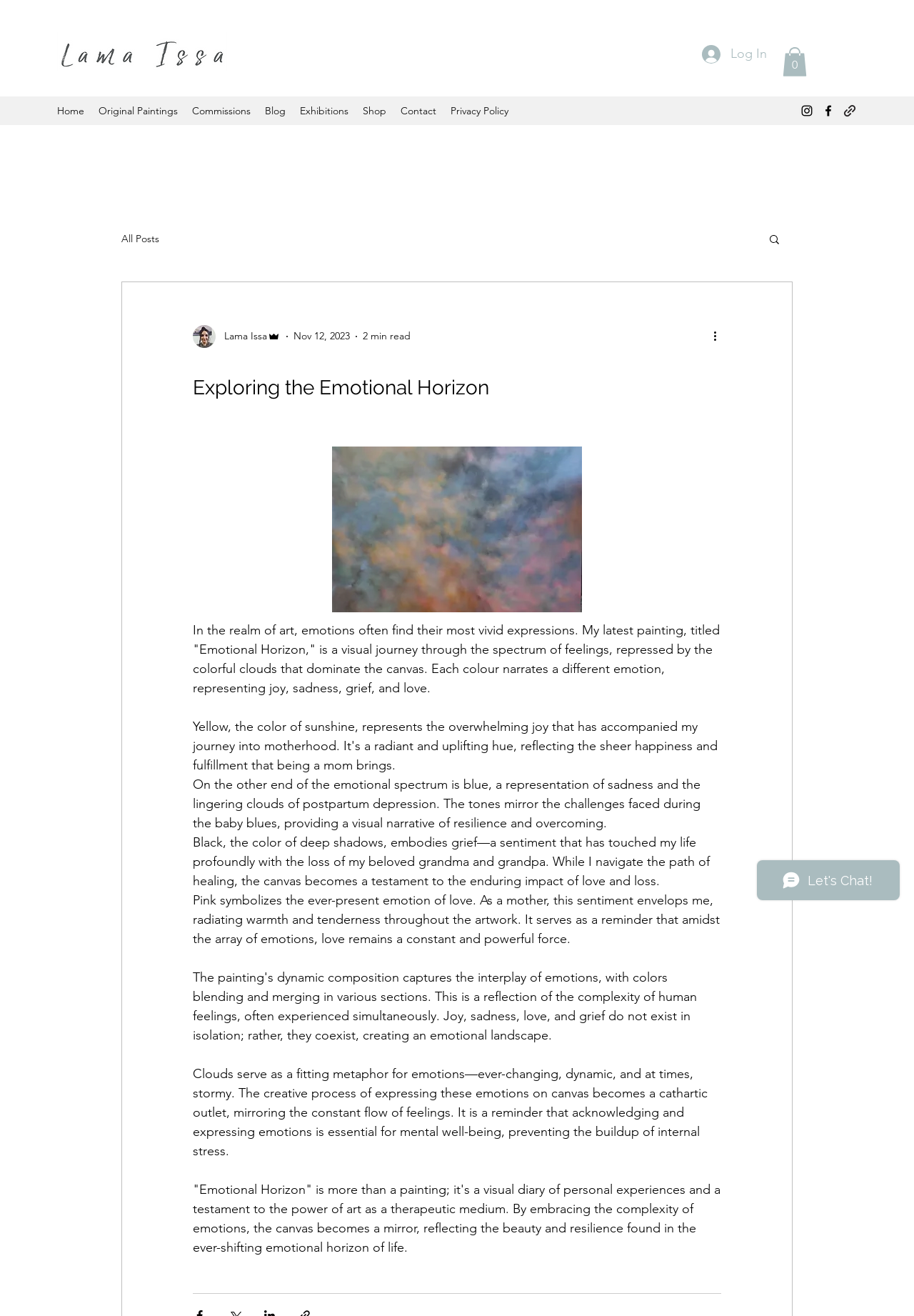Elaborate on the webpage's design and content in a detailed caption.

This webpage is an art blog featuring a personal article about the author's latest painting, "Emotional Horizon." At the top left, there is a color logo with a background image. Below it, a navigation menu with links to "Home," "Original Paintings," "Commissions," "Blog," "Exhibitions," "Shop," "Contact," and "Privacy Policy" is situated. 

To the right of the navigation menu, there is a social bar with links to Instagram and Facebook, each accompanied by an image. A cart button with zero items is located above the social bar. 

On the top right, a "Log In" button is positioned, accompanied by an image. Below it, a search button with an image is situated. 

The main content of the webpage is an article about the author's painting, "Emotional Horizon." The article is divided into sections, each describing a different aspect of the painting. The author's picture and name, Lama Issa, are displayed at the top of the article, along with the date "Nov 12, 2023" and a "2 min read" indicator. 

The article's title, "Exploring the Emotional Horizon," is a heading that spans across the top of the content area. The content is divided into paragraphs, each describing a different emotion depicted in the painting, such as joy, sadness, grief, and love. The paragraphs are accompanied by no images, but the text is descriptive and vivid. 

At the bottom of the article, there is a button with no text. On the right side of the article, a "More actions" button is situated. 

Finally, at the bottom right of the webpage, there is an iframe containing a Wix Chat feature.